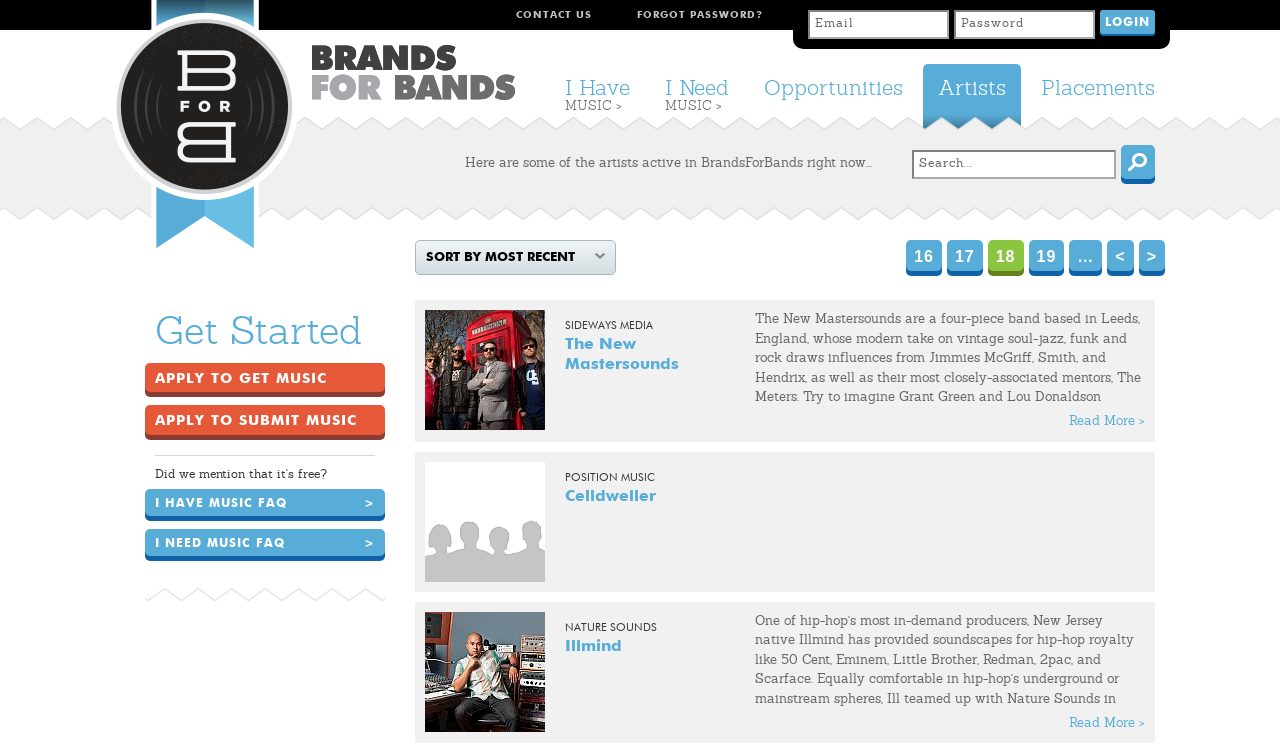From the image, can you give a detailed response to the question below:
What is the function of the 'Get Started' section?

The 'Get Started' section contains links to 'APPLY TO GET MUSIC' and 'APPLY TO SUBMIT MUSIC', indicating that it is a call-to-action section to encourage users to apply for music opportunities or submit their own music.